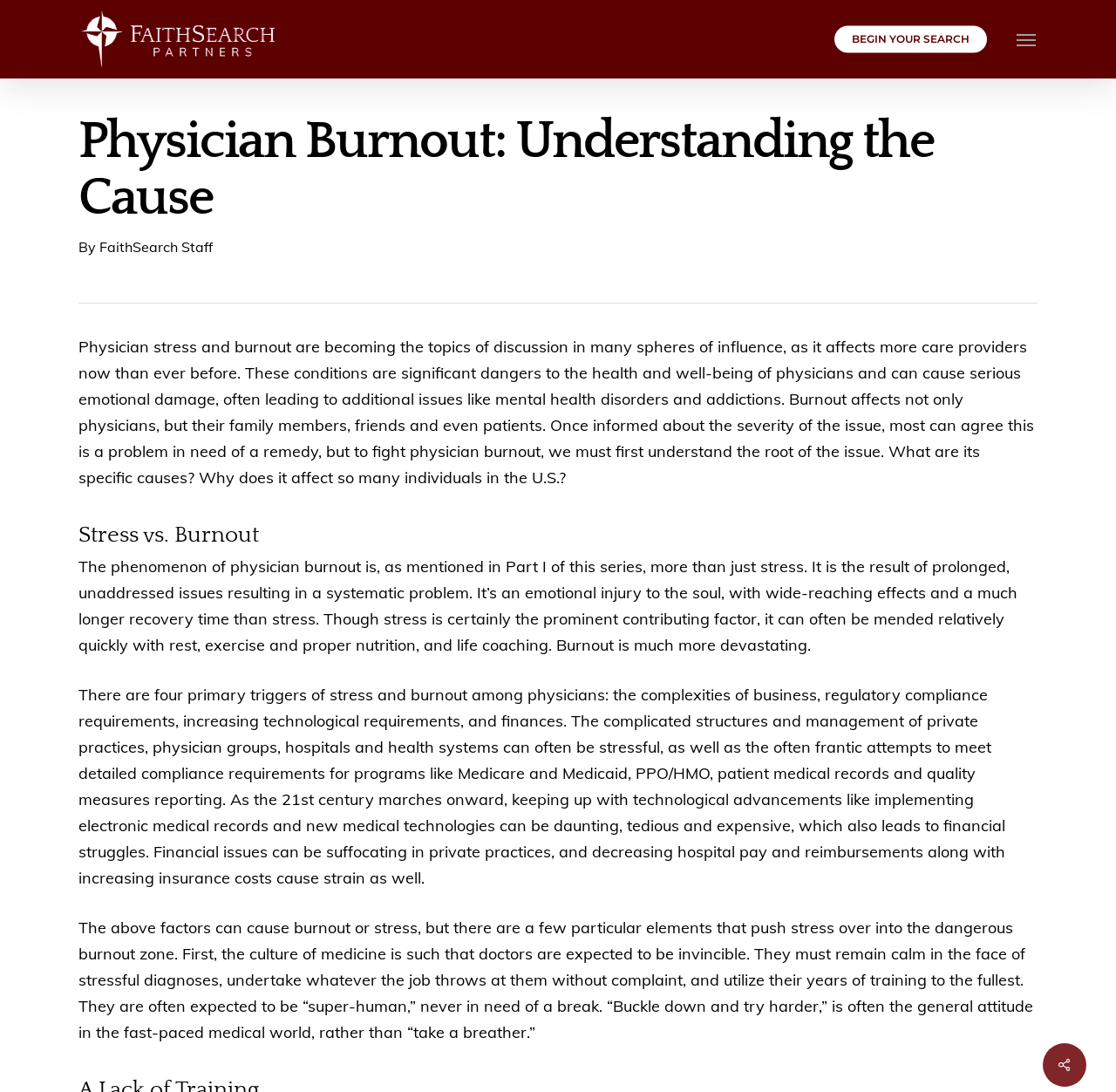Answer succinctly with a single word or phrase:
How many primary triggers of stress and burnout are mentioned?

Four